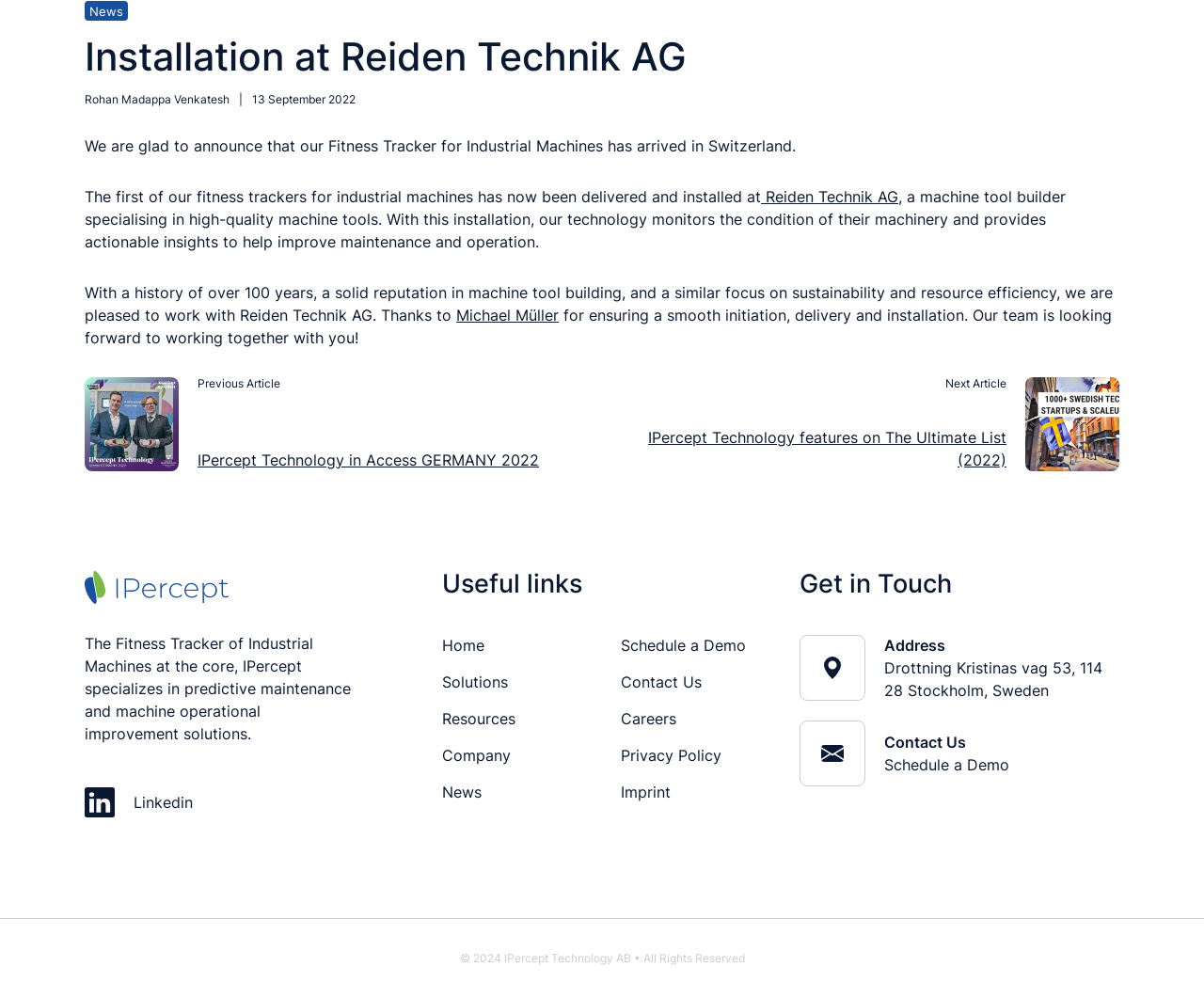Please identify the bounding box coordinates of the element that needs to be clicked to perform the following instruction: "Click on News".

[0.07, 0.0, 0.106, 0.02]